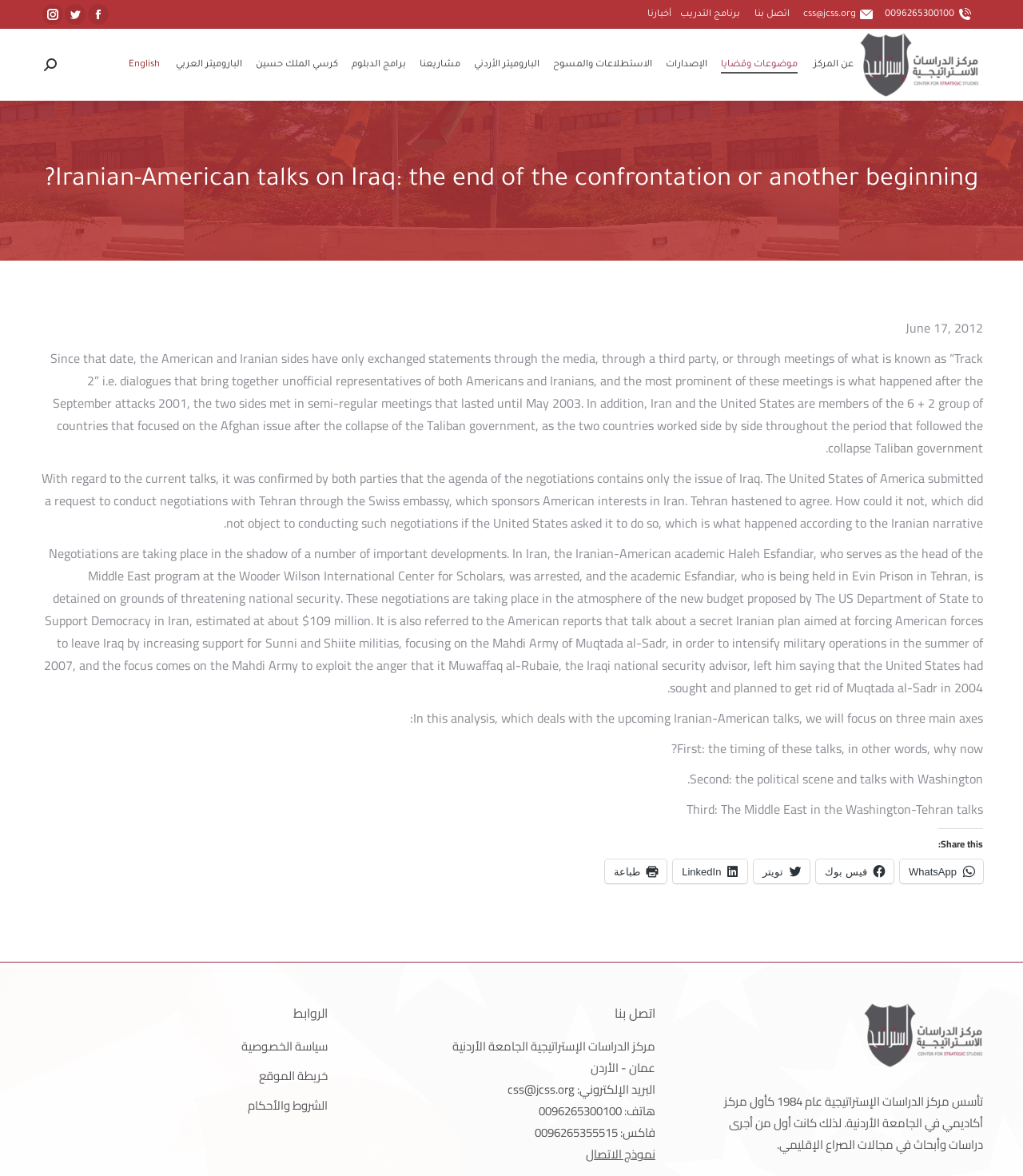How many social media links are there?
Answer the question with a single word or phrase derived from the image.

5